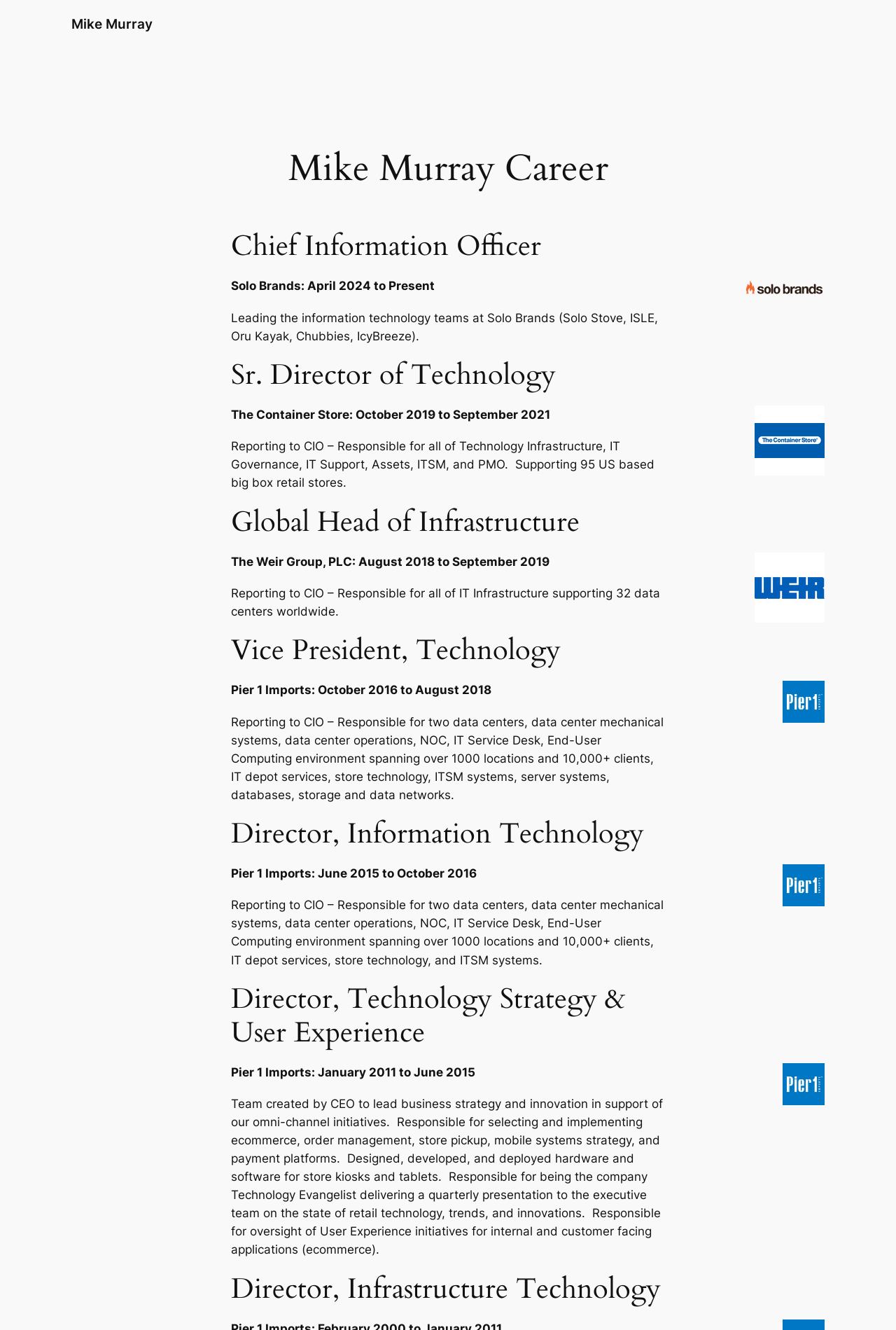Determine the bounding box for the UI element that matches this description: "Mike Murray".

[0.08, 0.013, 0.167, 0.024]